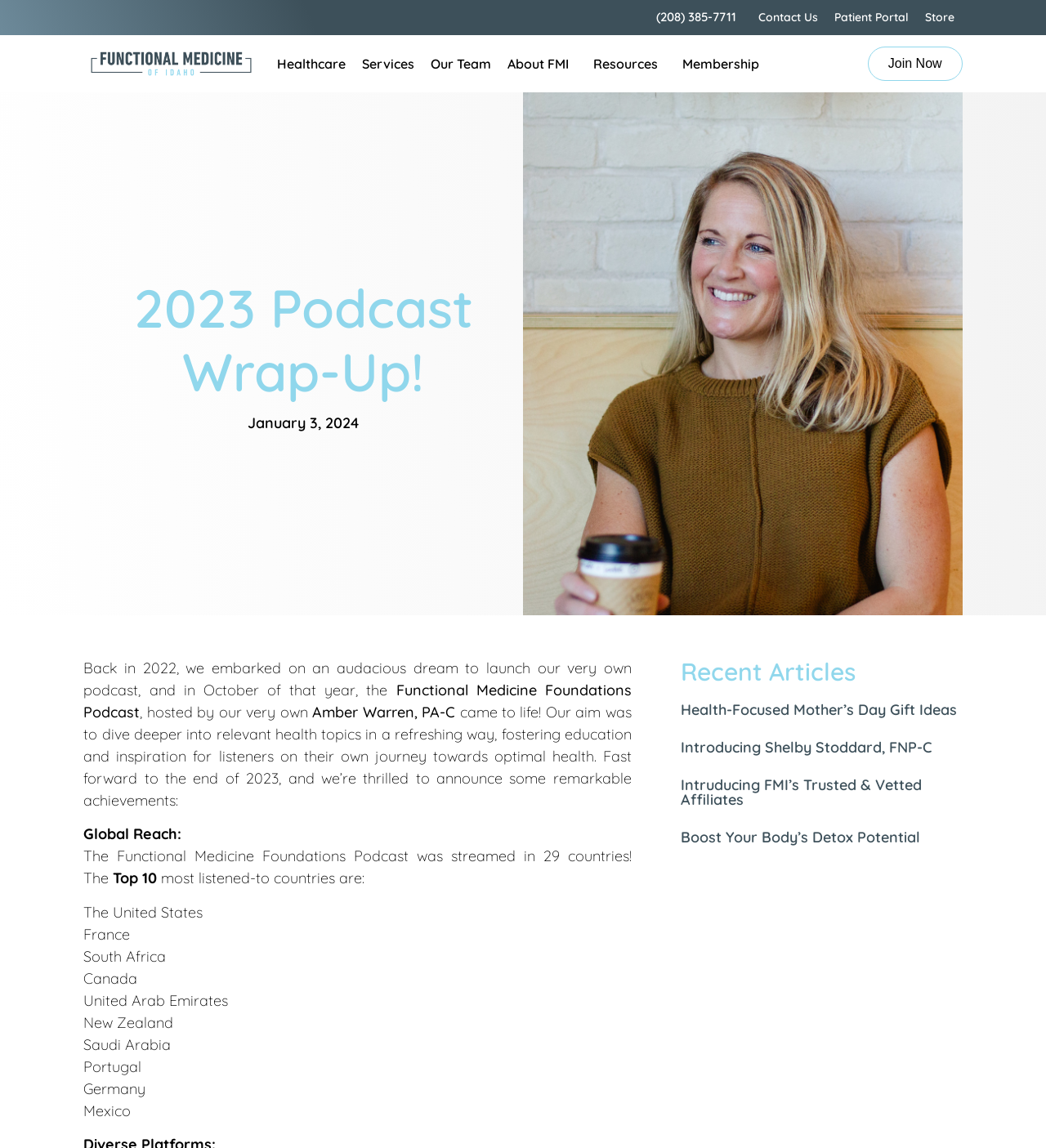Give a detailed explanation of the elements present on the webpage.

The webpage is titled "2023 Podcast Wrap-Up! - Functional Medicine of Idaho". At the top, there is a navigation menu with several links, including "Contact Us", "Patient Portal", "Store", and more. Below the navigation menu, there is a logo of "Functional Medicine of Idaho" with a link to the organization's homepage.

The main content of the webpage is divided into two sections. The first section is an article about the Functional Medicine Foundations Podcast, which was launched in 2022. The article describes the podcast's aim to dive deeper into relevant health topics and its achievements, including being streamed in 29 countries. The top 10 most listened-to countries are listed, with the United States at the top.

The second section is a list of recent articles, with four articles displayed. Each article has a heading and a link to the full article. The headings of the articles are "Health-Focused Mother’s Day Gift Ideas", "Introducing Shelby Stoddard, FNP-C", "Intruducing FMI’s Trusted & Vetted Affiliates", and "Boost Your Body’s Detox Potential".